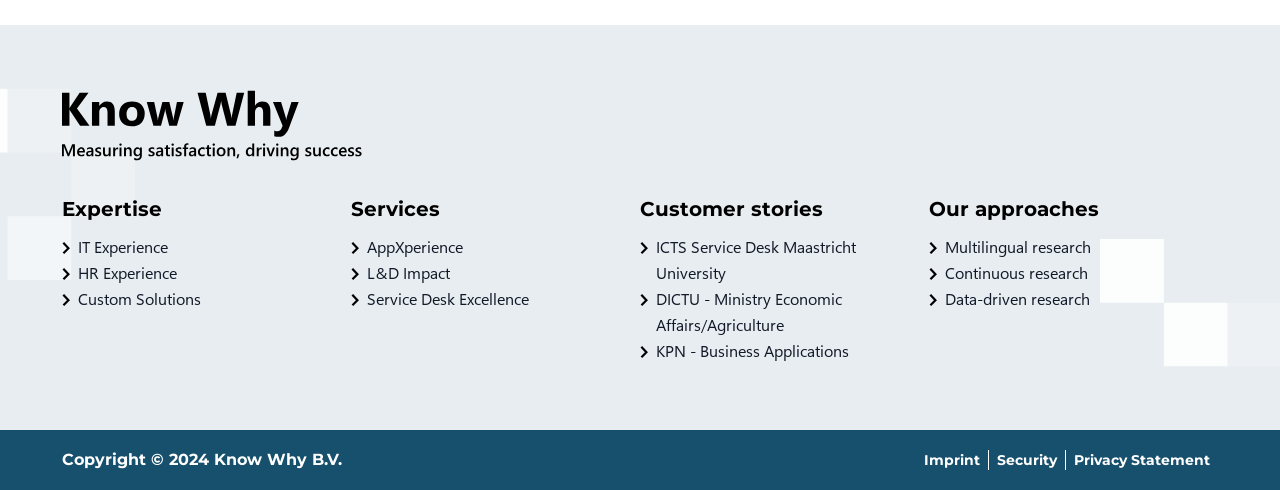Give a one-word or one-phrase response to the question:
How many customer stories are listed?

3